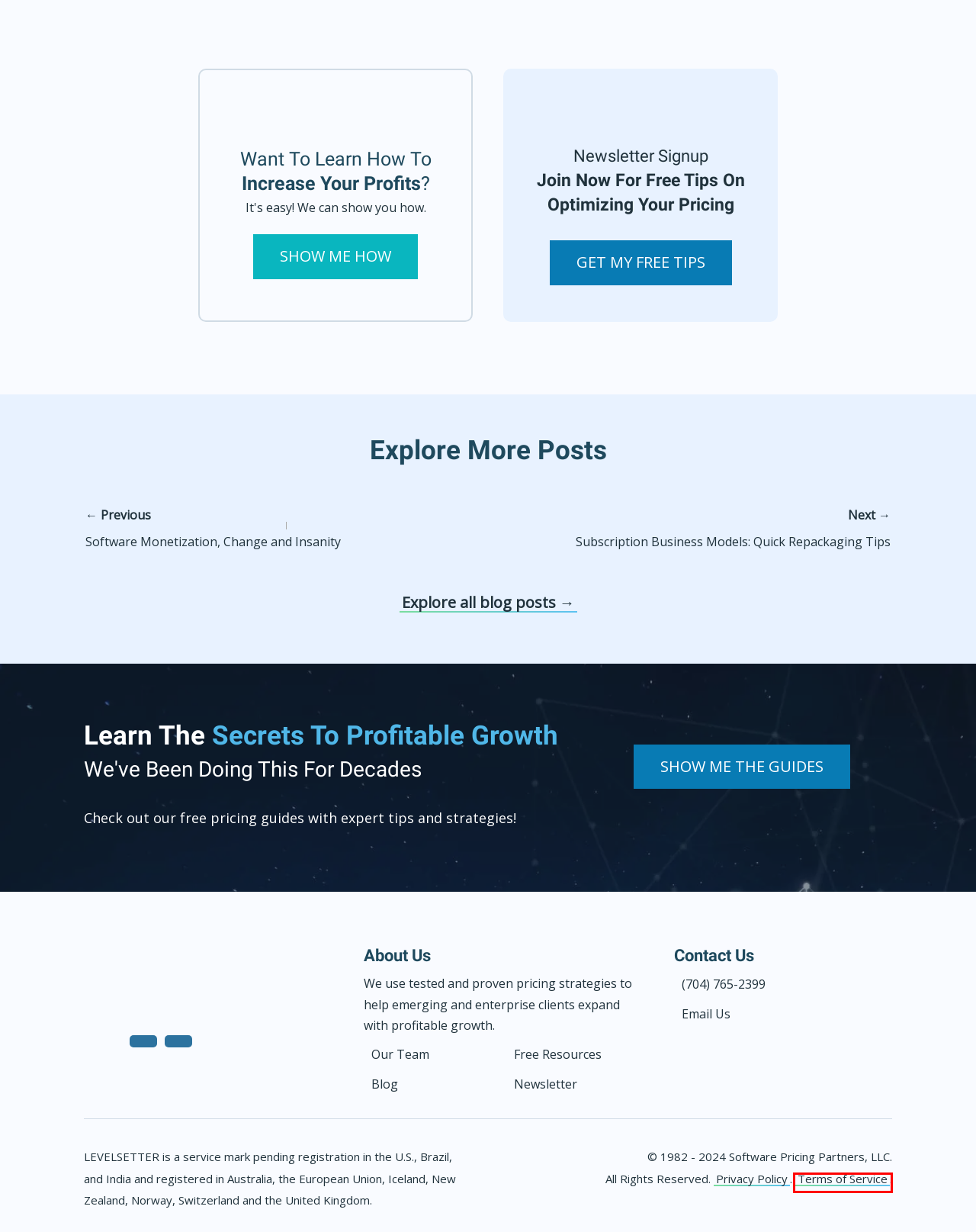A screenshot of a webpage is provided, featuring a red bounding box around a specific UI element. Identify the webpage description that most accurately reflects the new webpage after interacting with the selected element. Here are the candidates:
A. Software Monetization, Change and Insanity | Blog | Software Pricing
B. About Us | Software Pricing Partners
C. Terms of Service | Software Pricing Partners
D. Subscription Business Models: Quick Repackaging Tips | Blog
E. Sign Up For Our Newsletter | Software Pricing Partners
F. Forbes: Willingness to Pay, It's More Complicated
G. Ebooks Library | Software Pricing Partners
H. Privacy Policy | Software Pricing Partners

C